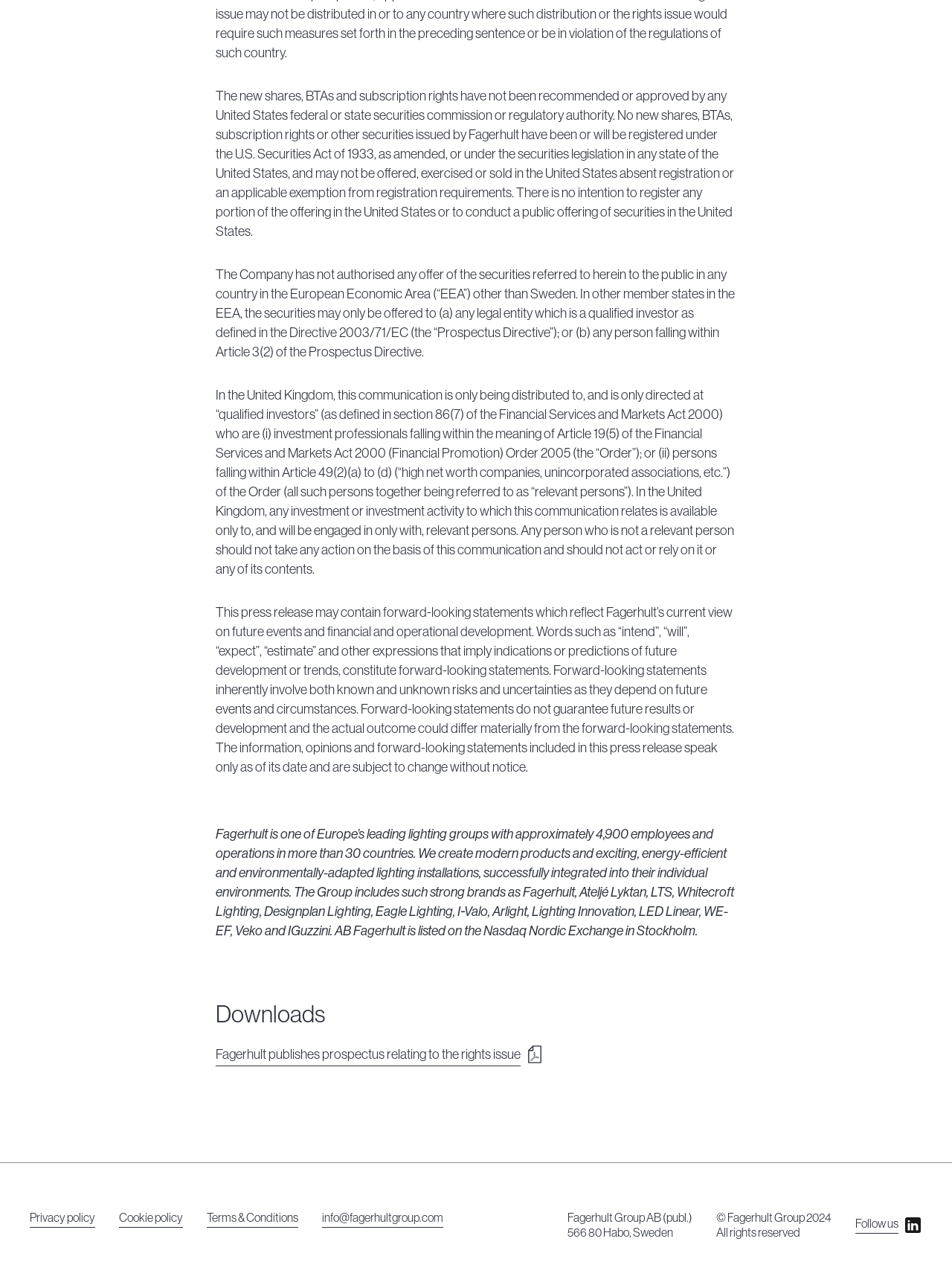What is the year of the copyright?
With the help of the image, please provide a detailed response to the question.

I found the year of the copyright by looking at the StaticText element with the text '© Fagerhult Group 2024' which is located at the bottom of the page.